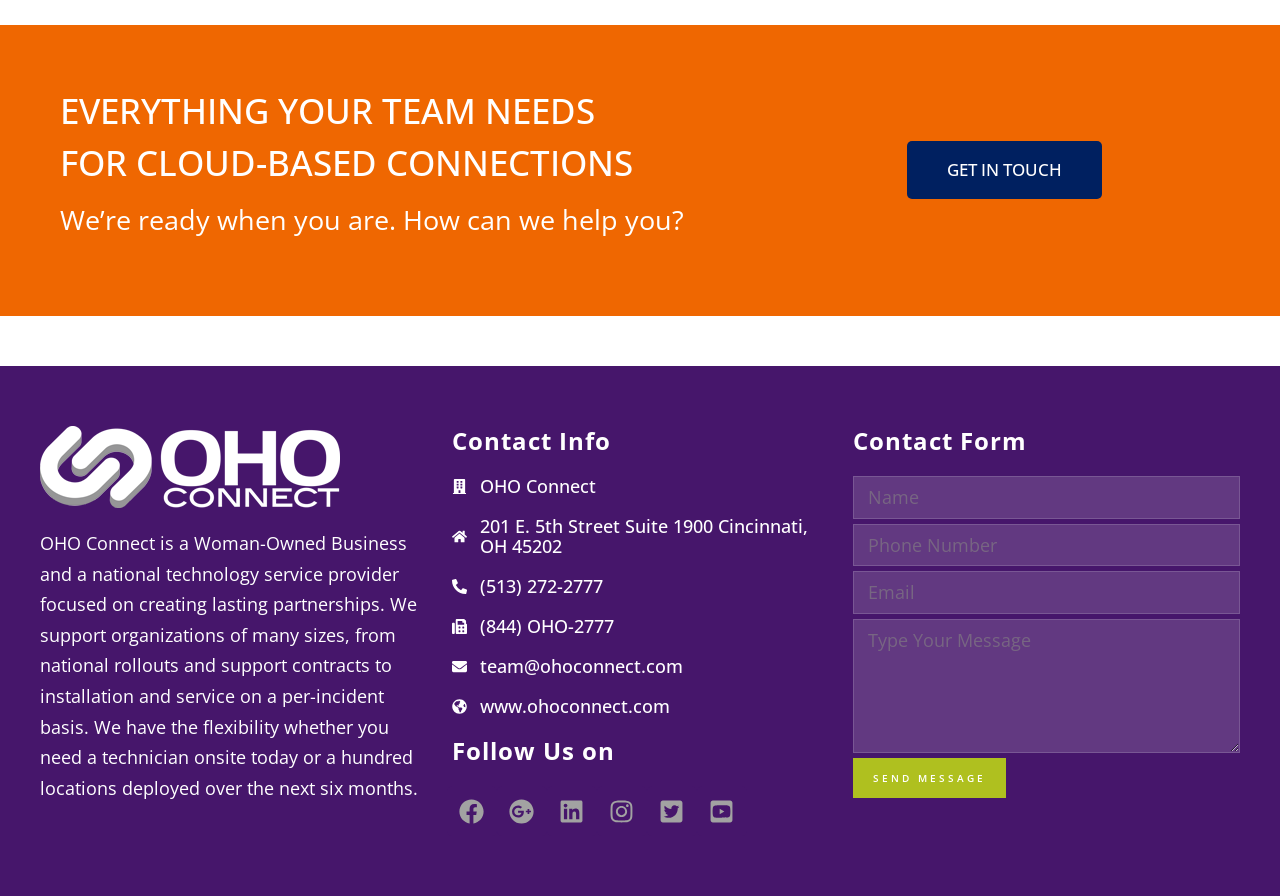Determine the bounding box coordinates of the clickable area required to perform the following instruction: "Follow OHO Connect on Facebook". The coordinates should be represented as four float numbers between 0 and 1: [left, top, right, bottom].

[0.349, 0.877, 0.388, 0.933]